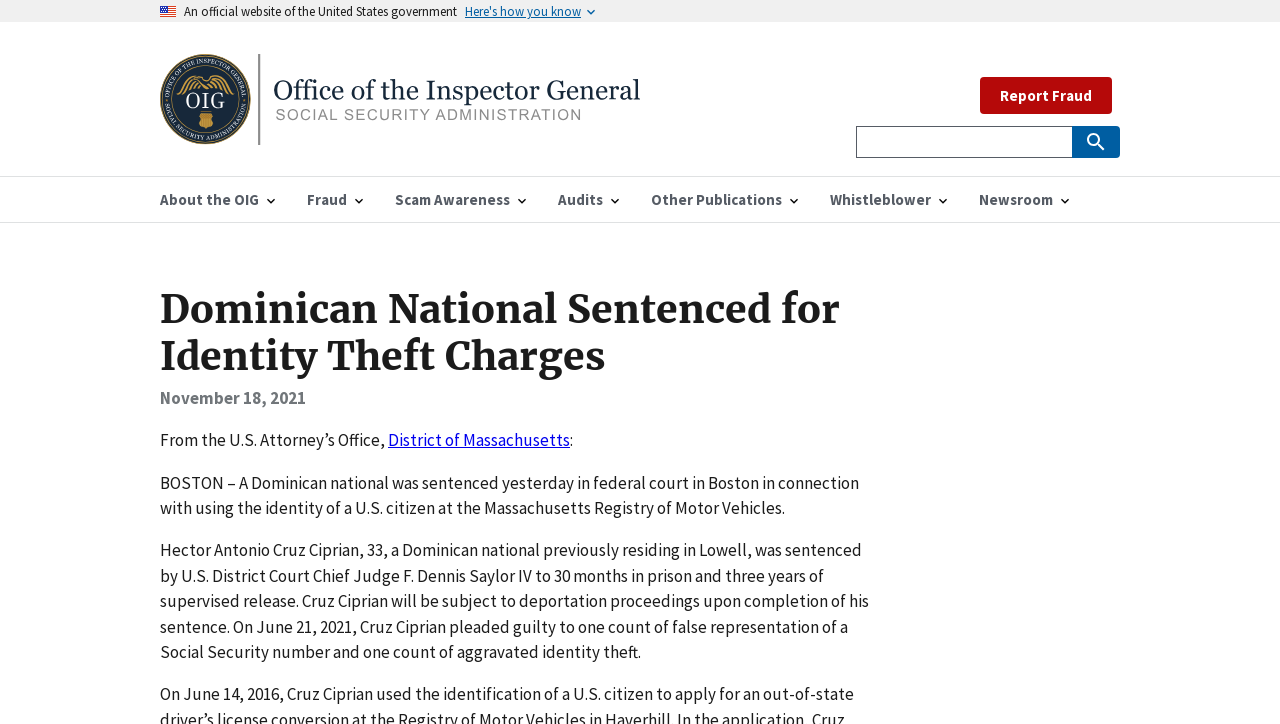Please determine the main heading text of this webpage.

Dominican National Sentenced for Identity Theft Charges